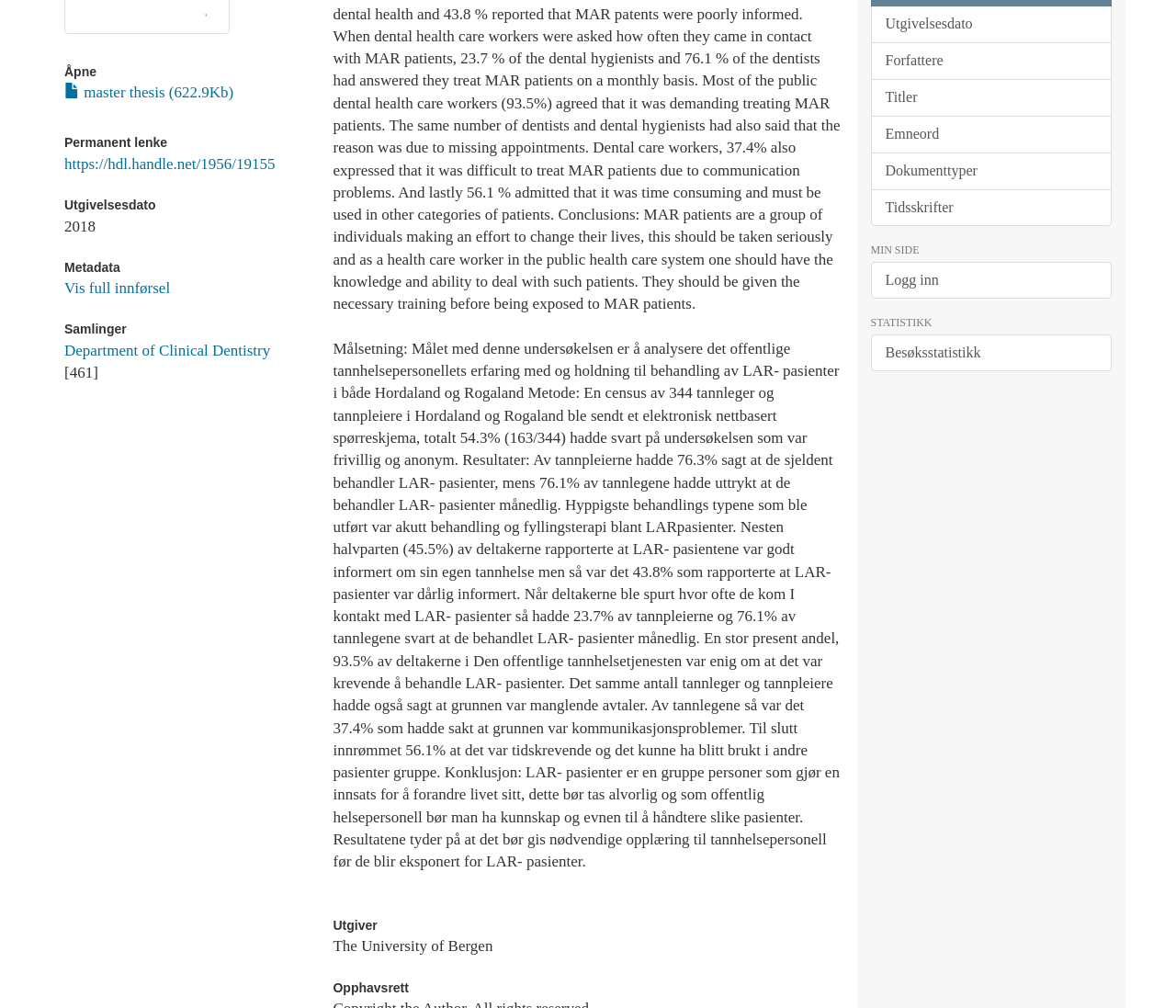Find the bounding box coordinates for the HTML element specified by: "Department of Clinical Dentistry".

[0.055, 0.339, 0.23, 0.356]